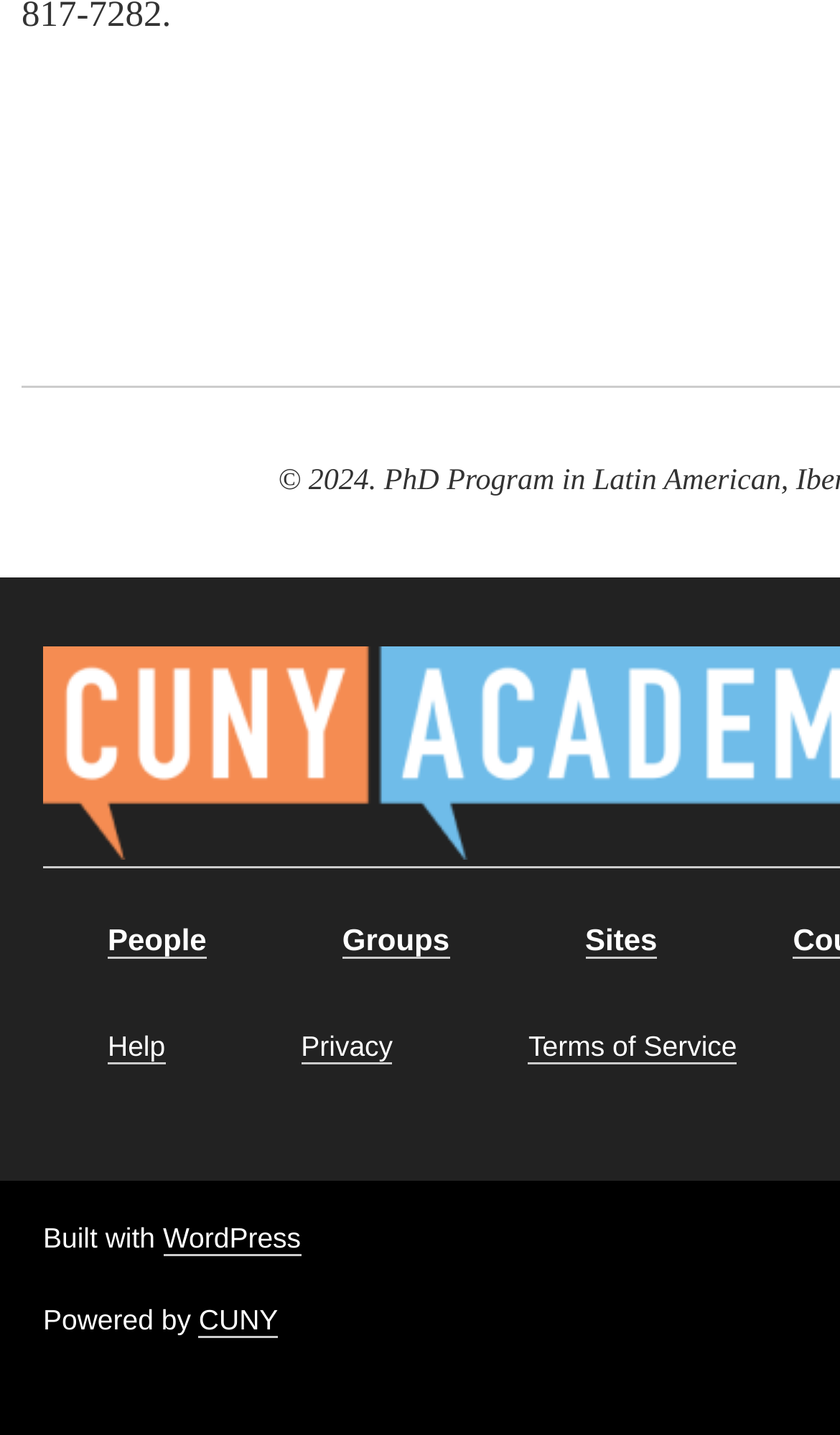Give a one-word or one-phrase response to the question: 
What is the last link on the bottom left?

Help